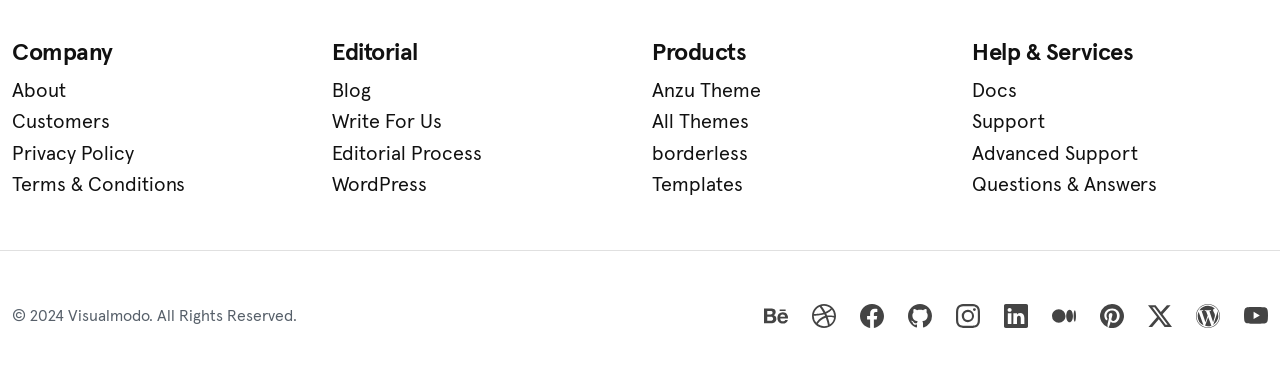Please answer the following question using a single word or phrase: 
What is the first link in the 'Products' category?

Anzu Theme